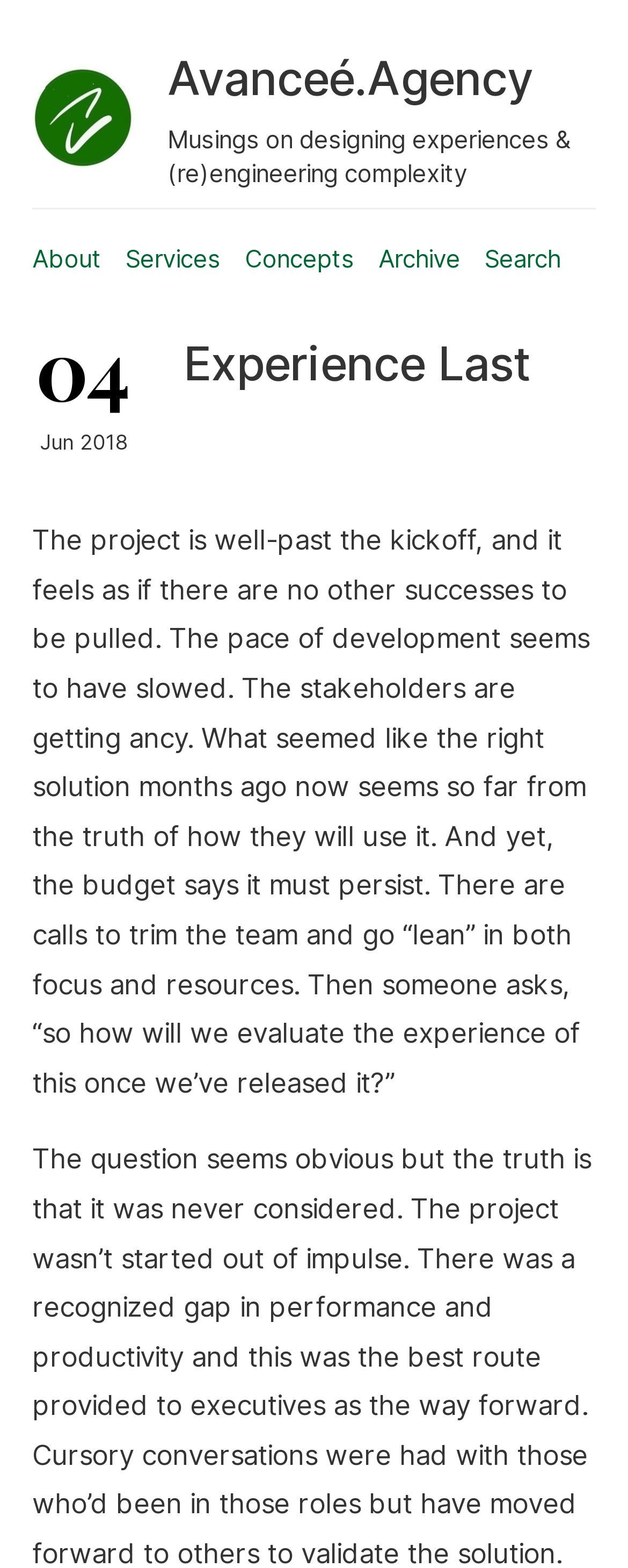Refer to the image and offer a detailed explanation in response to the question: What is the topic of the article?

The topic of the article can be inferred from the static text 'Musings on designing experiences & (re)engineering complexity' which is located below the agency name.